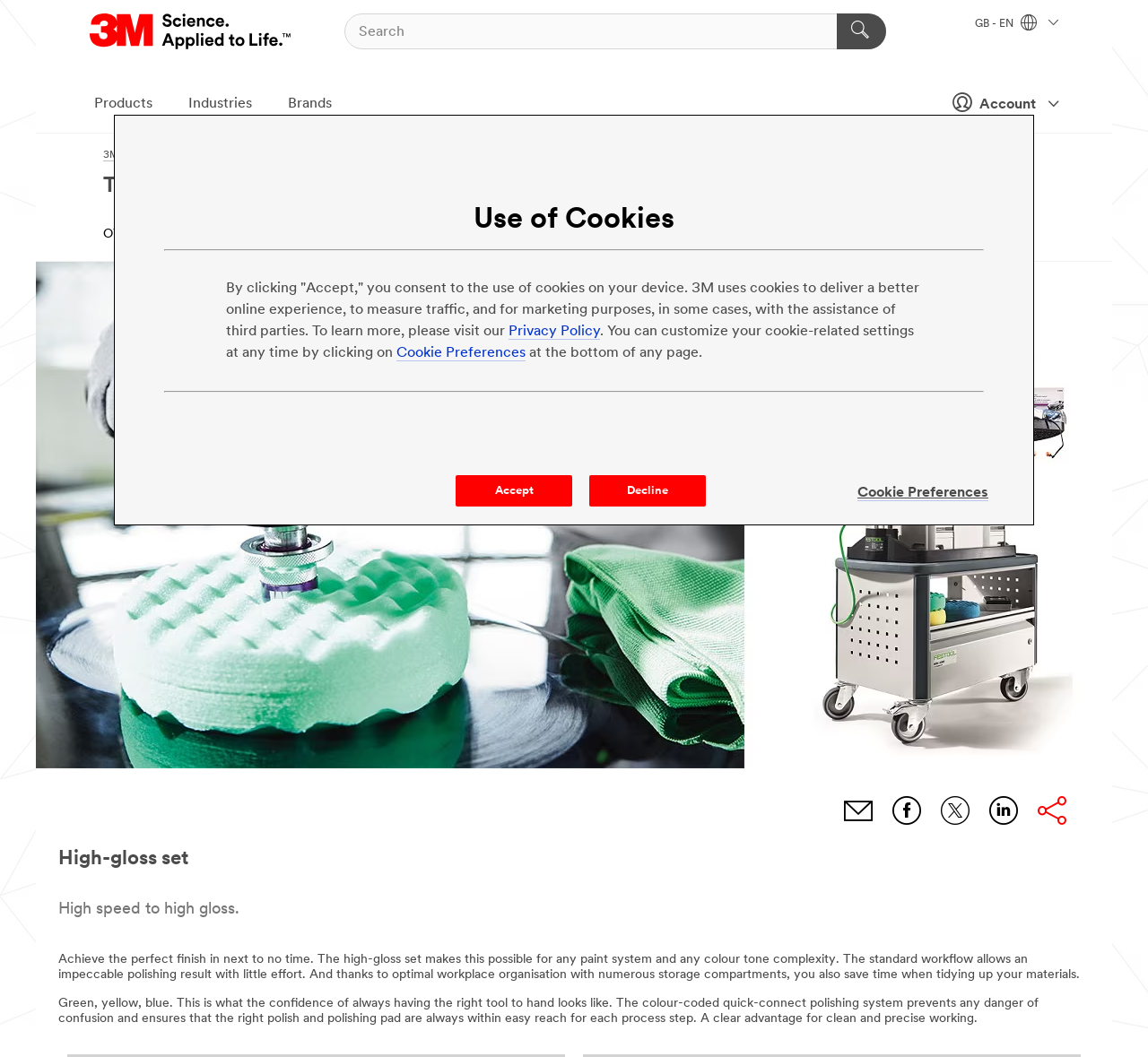Please identify the bounding box coordinates of the element I should click to complete this instruction: 'Search for products'. The coordinates should be given as four float numbers between 0 and 1, like this: [left, top, right, bottom].

[0.3, 0.013, 0.772, 0.047]